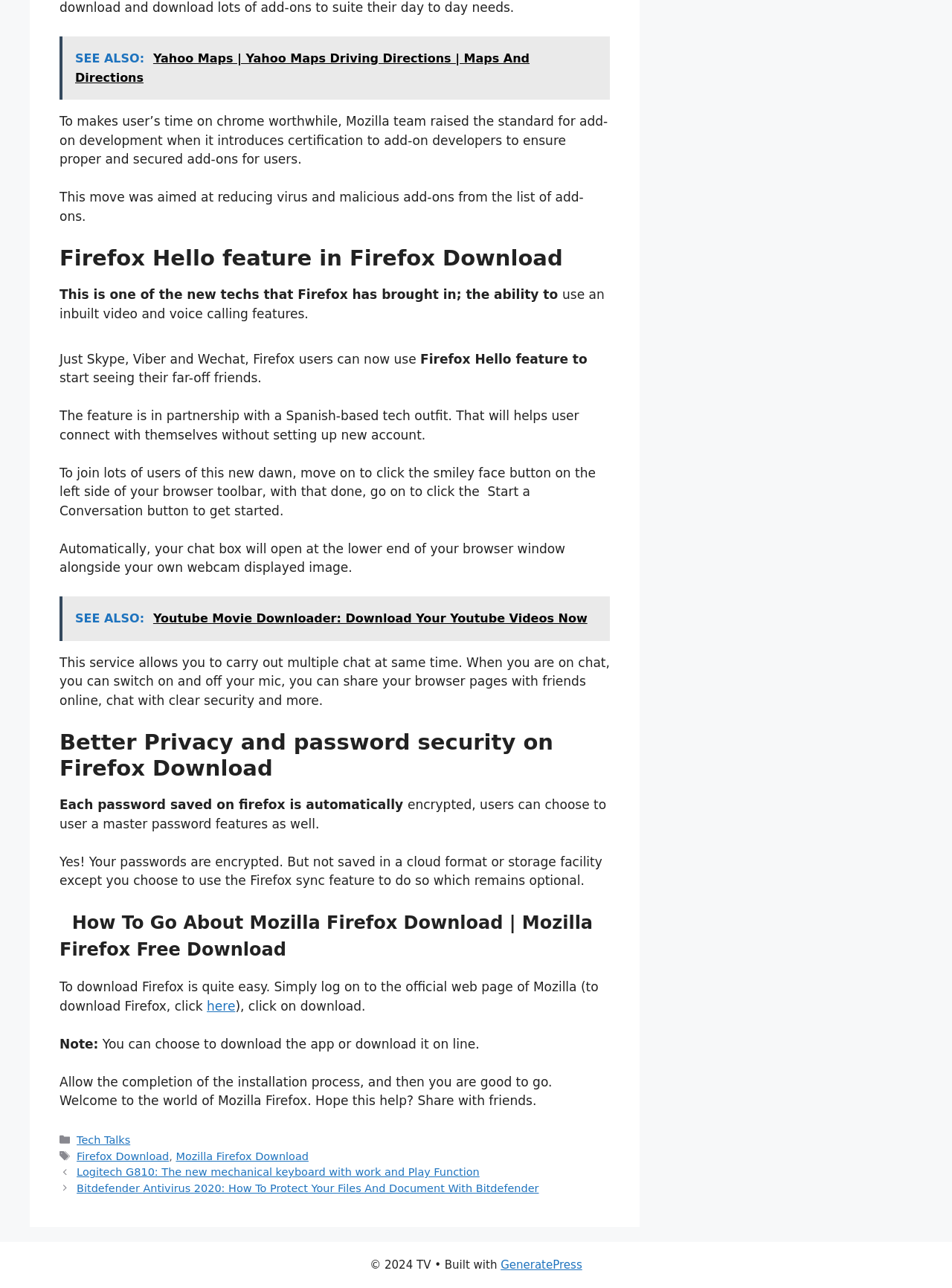Determine the bounding box coordinates of the clickable area required to perform the following instruction: "Subscribe to the newsletter". The coordinates should be represented as four float numbers between 0 and 1: [left, top, right, bottom].

None